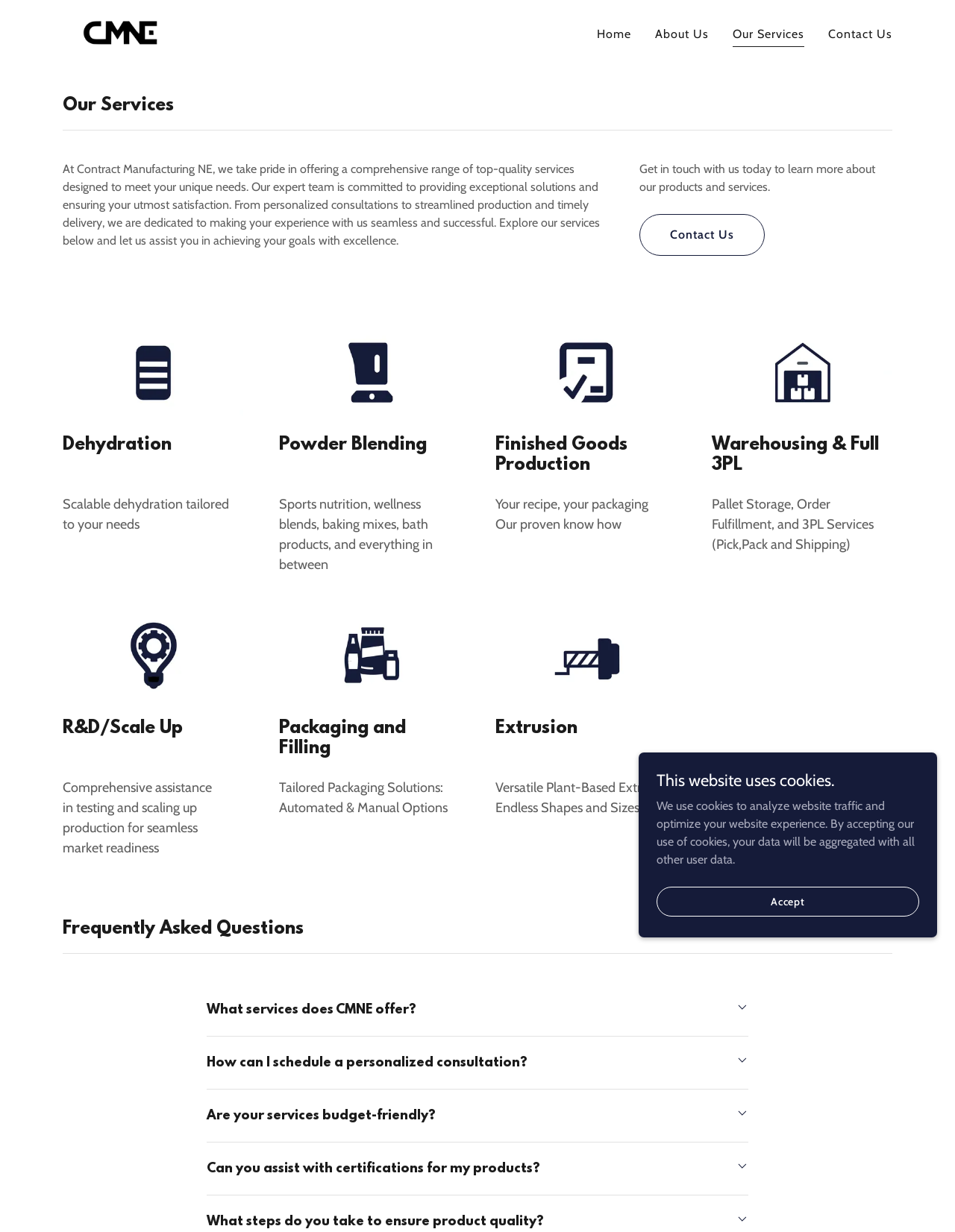Determine the bounding box coordinates for the clickable element to execute this instruction: "Click the 'Home' link". Provide the coordinates as four float numbers between 0 and 1, i.e., [left, top, right, bottom].

[0.62, 0.017, 0.665, 0.039]